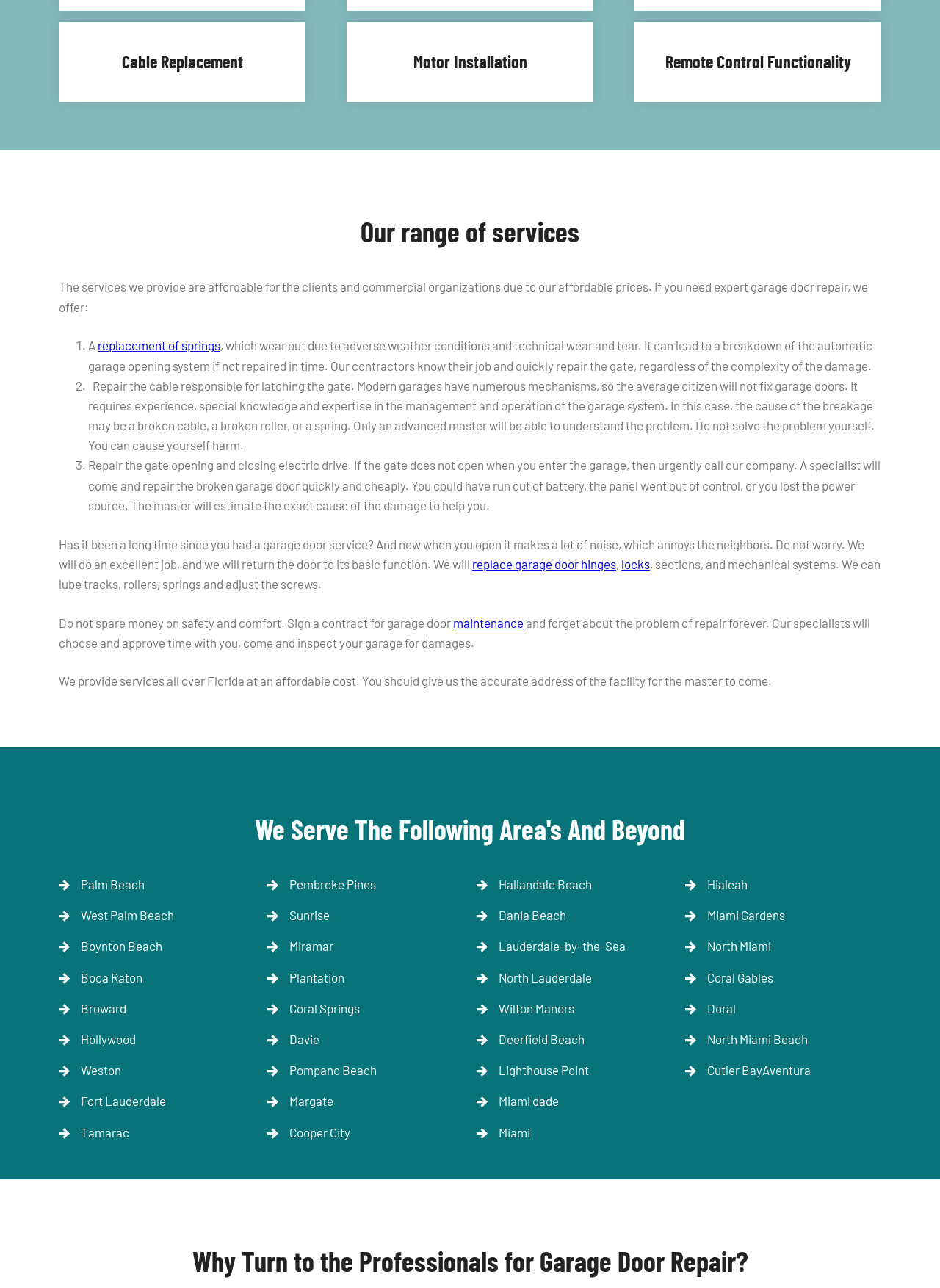Locate the bounding box for the described UI element: "replacement of springs". Ensure the coordinates are four float numbers between 0 and 1, formatted as [left, top, right, bottom].

[0.104, 0.262, 0.234, 0.274]